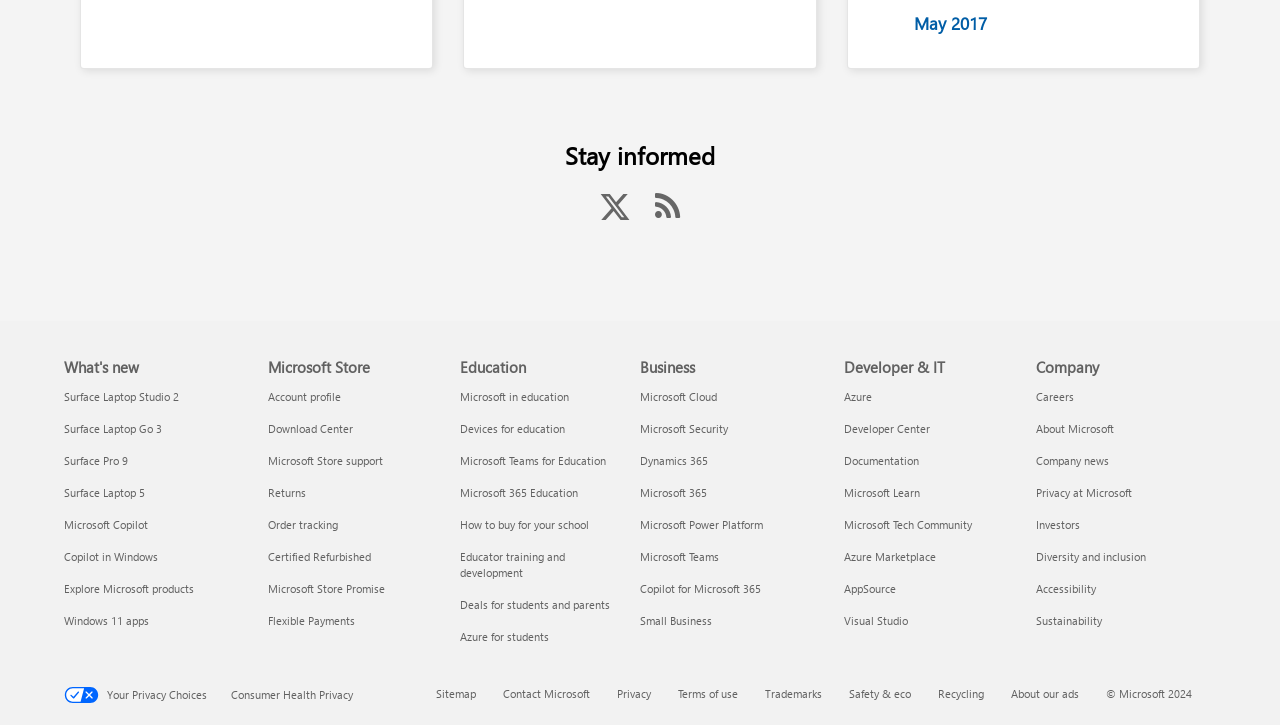What is the function of the 'Stay informed' section?
Please utilize the information in the image to give a detailed response to the question.

The 'Stay informed' section appears to provide options for users to follow or subscribe to Microsoft's updates, with links to Twitter and RSS feed.